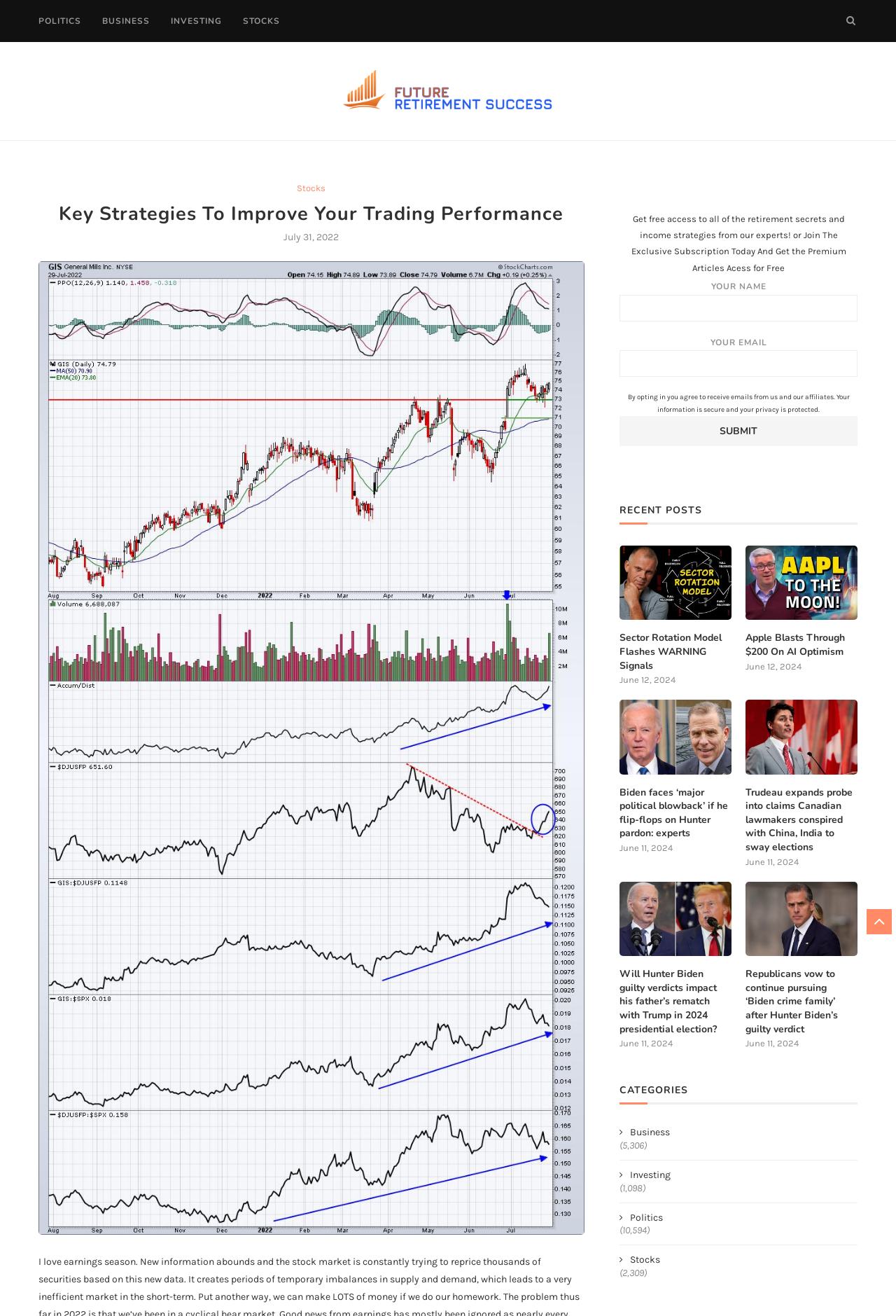Please find the bounding box coordinates of the element that needs to be clicked to perform the following instruction: "Enter your name in the input field". The bounding box coordinates should be four float numbers between 0 and 1, represented as [left, top, right, bottom].

[0.691, 0.224, 0.957, 0.244]